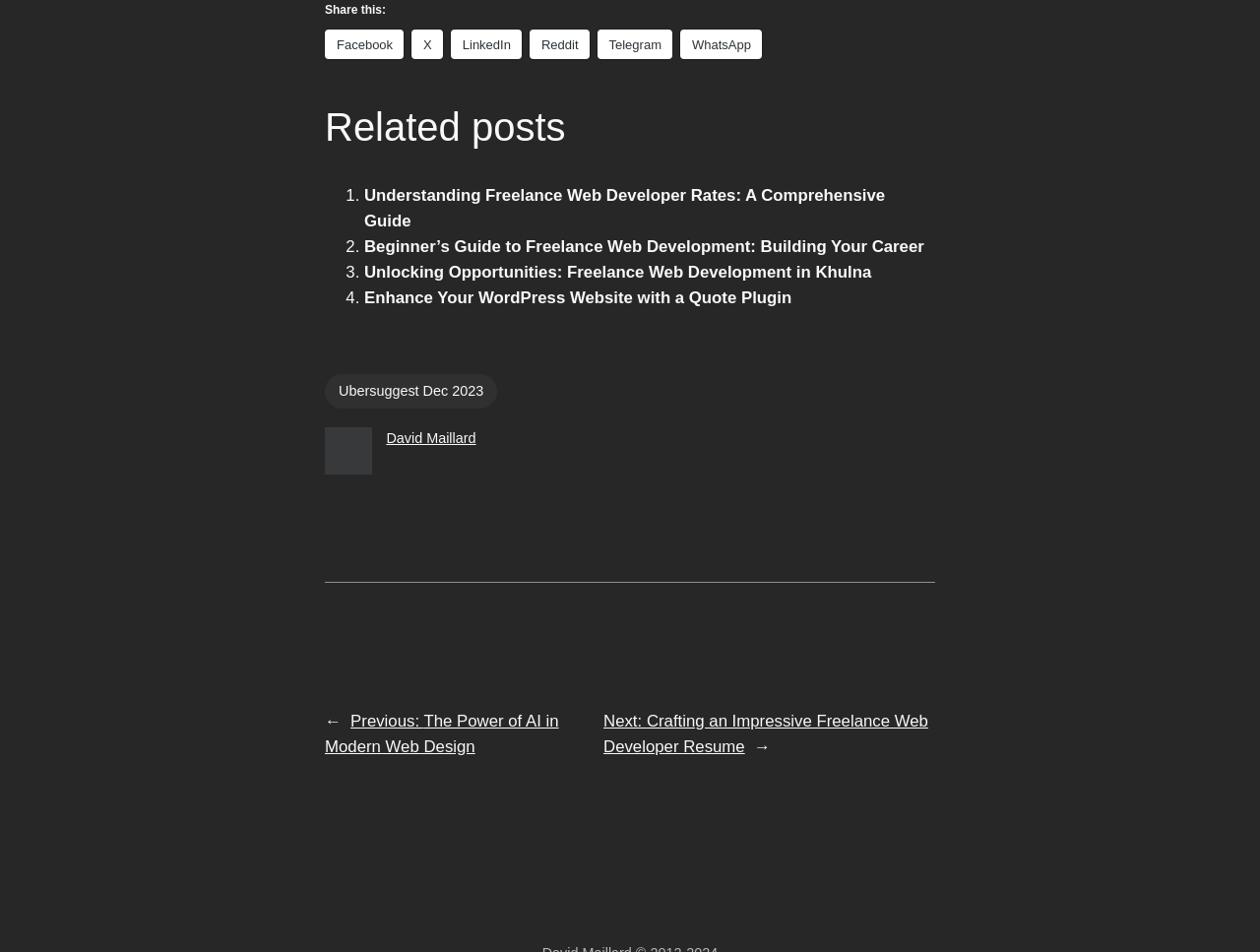Determine the bounding box for the UI element described here: "Reddit".

[0.42, 0.031, 0.468, 0.062]